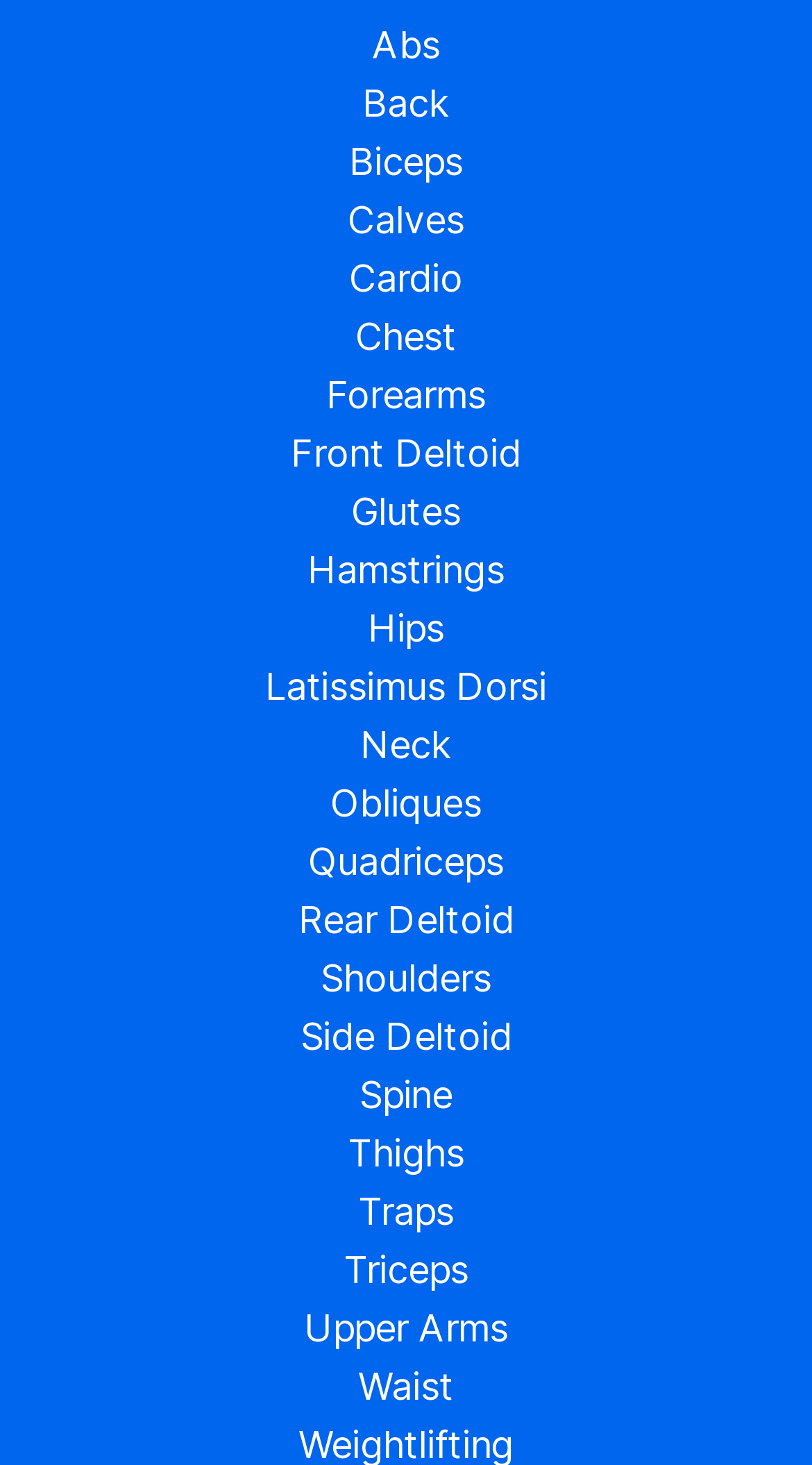Identify the bounding box coordinates of the region I need to click to complete this instruction: "explore Waist".

[0.441, 0.931, 0.559, 0.961]